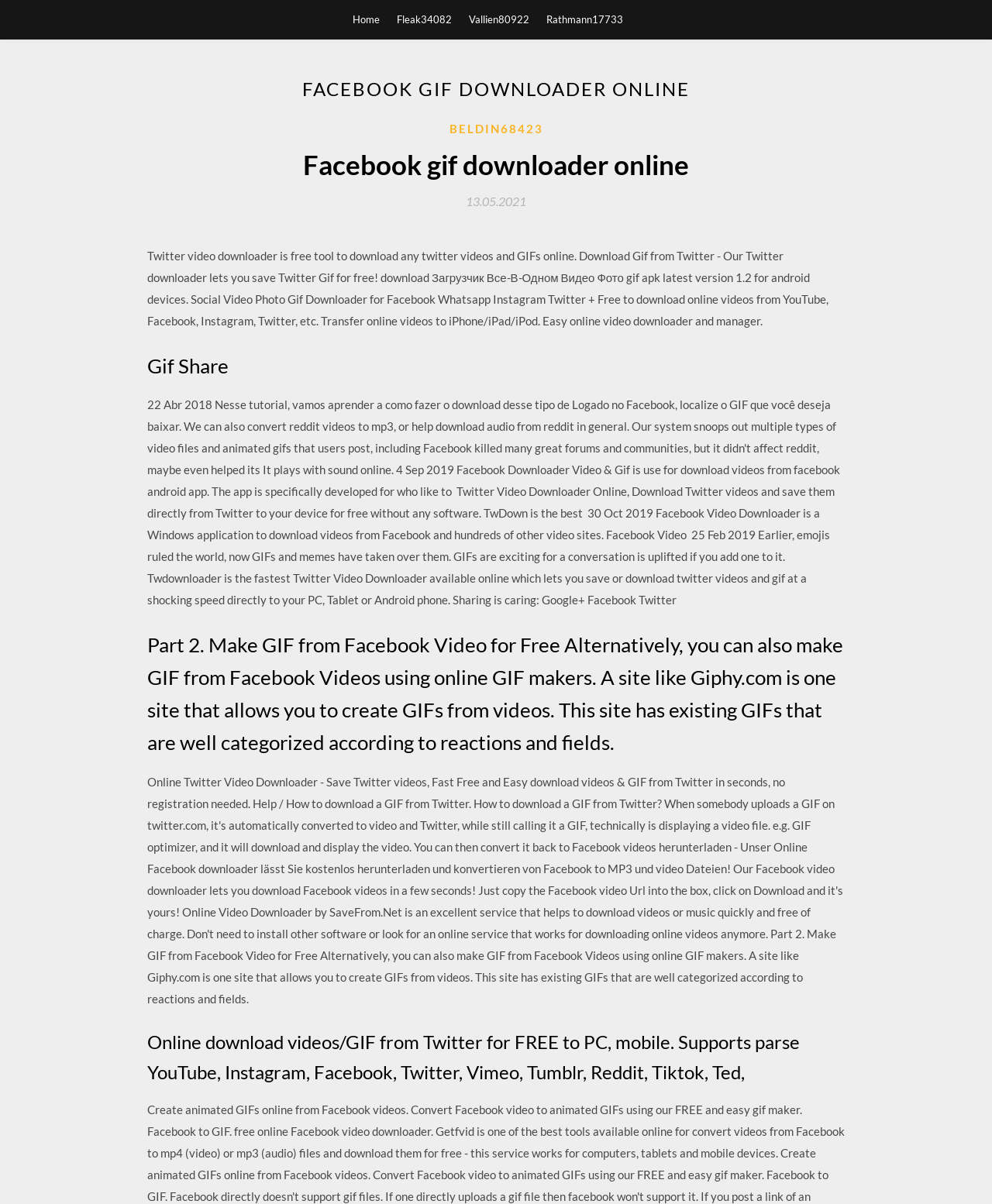Extract the bounding box coordinates of the UI element described by: "parent_node: Search name="s"". The coordinates should include four float numbers ranging from 0 to 1, e.g., [left, top, right, bottom].

None